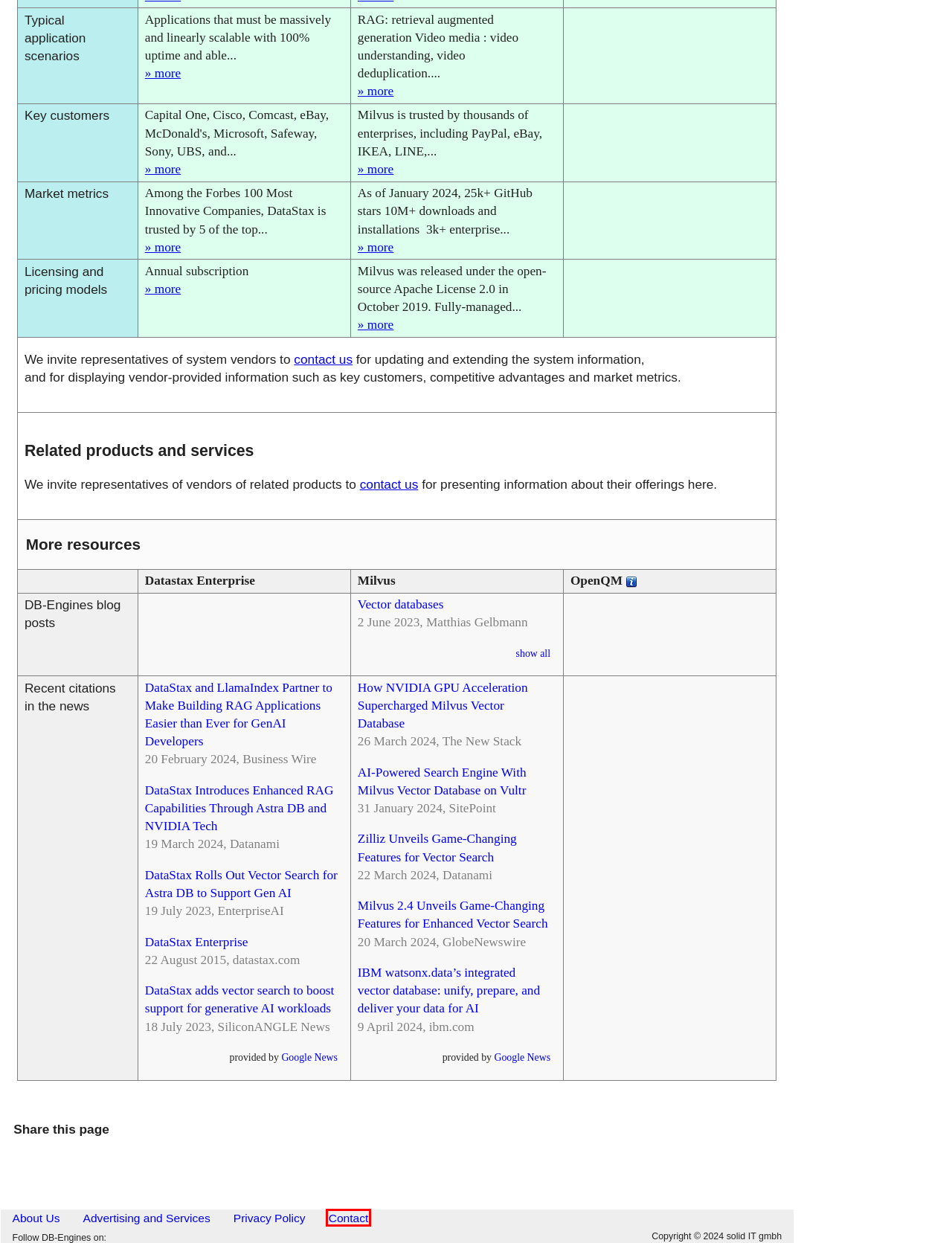Take a look at the provided webpage screenshot featuring a red bounding box around an element. Select the most appropriate webpage description for the page that loads after clicking on the element inside the red bounding box. Here are the candidates:
A. Solid IT DBMS consulting
B. DB-Engines Milvus Blog
C. DataStax Enterprise | DataStax
D. DB-Engines Ranking - popularity ranking of multivalue DBMS
E. Vector databases
F. DB-Engines - contact
G. DB-Engines - about us
H. DB-Engines - Privacy Policy

F